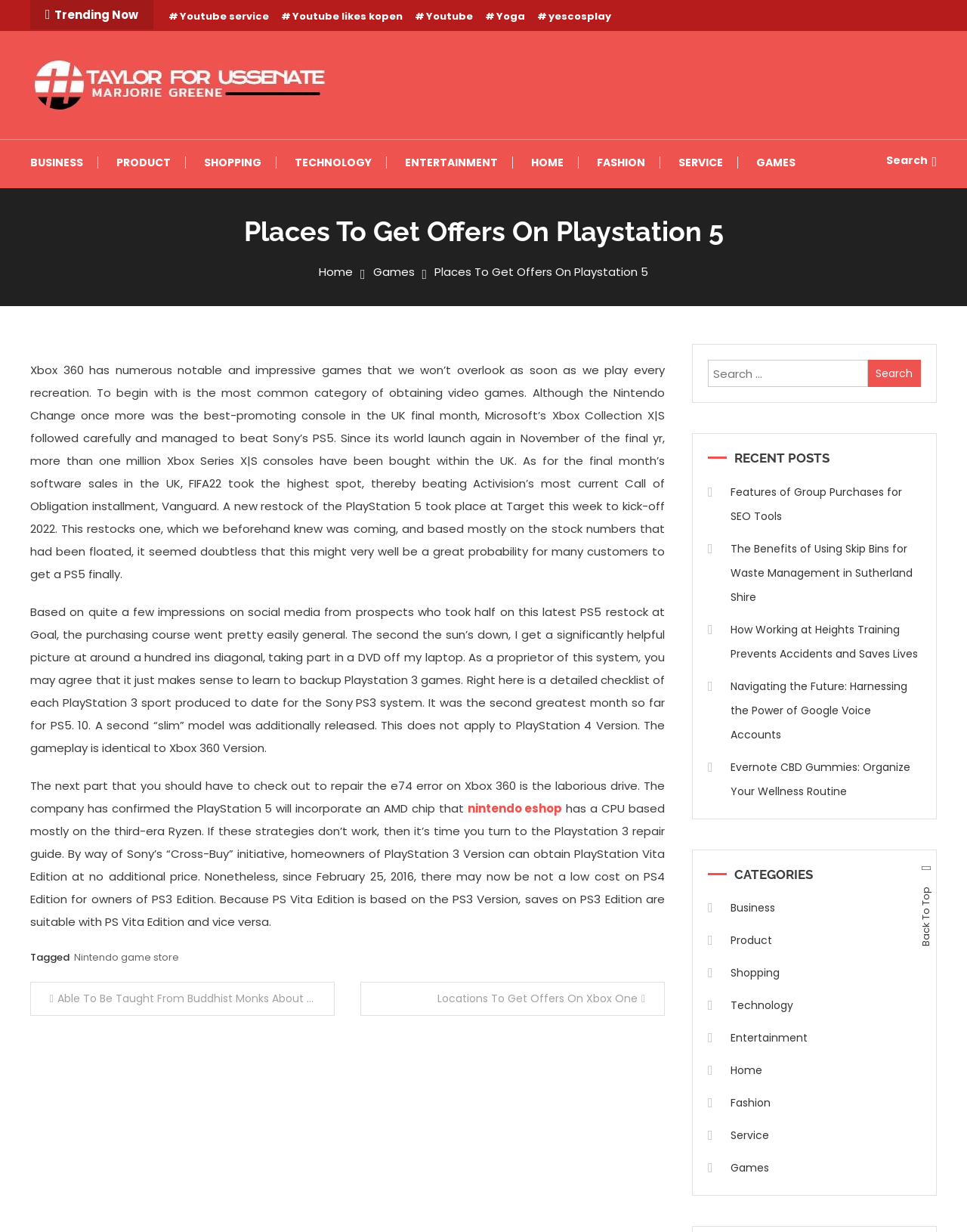Detail the features and information presented on the webpage.

This webpage is about places to get offers on PlayStation 5, with a focus on gaming and technology. At the top, there is a navigation bar with links to various categories such as Business, Product, Shopping, Technology, Entertainment, Home, Fashion, Service, and Games. Below the navigation bar, there is a search bar where users can search for specific topics.

The main content of the webpage is an article about PlayStation 5, discussing its sales, restocking, and comparisons with other gaming consoles like Xbox 360 and Nintendo Switch. The article is divided into several paragraphs, with headings and subheadings that provide a clear structure to the content.

On the right-hand side of the webpage, there is a section titled "Recent Posts" that lists several links to other articles on various topics, including SEO tools, waste management, working at heights training, and Google Voice accounts. Below this section, there is a list of categories with links to related articles.

At the bottom of the webpage, there is a footer section with links to other pages, including a "Back to Top" button that allows users to quickly navigate to the top of the webpage. Throughout the webpage, there are several links to external websites, including YouTube, Nintendo eShop, and PlayStation stores.

Overall, the webpage is well-organized and easy to navigate, with a clear focus on gaming and technology news and information.